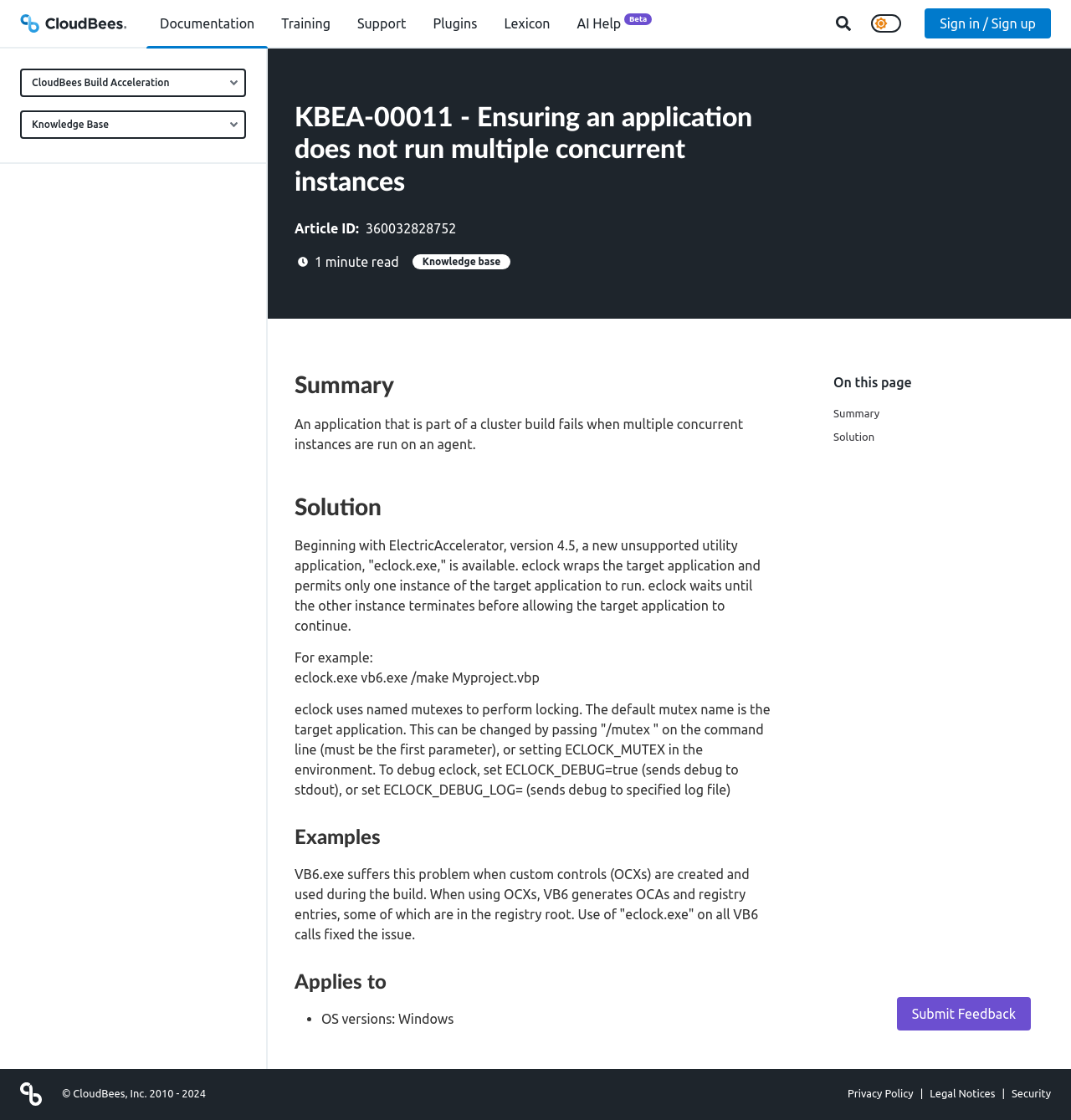Please provide the bounding box coordinates for the element that needs to be clicked to perform the following instruction: "Search for something". The coordinates should be given as four float numbers between 0 and 1, i.e., [left, top, right, bottom].

[0.774, 0.007, 0.801, 0.034]